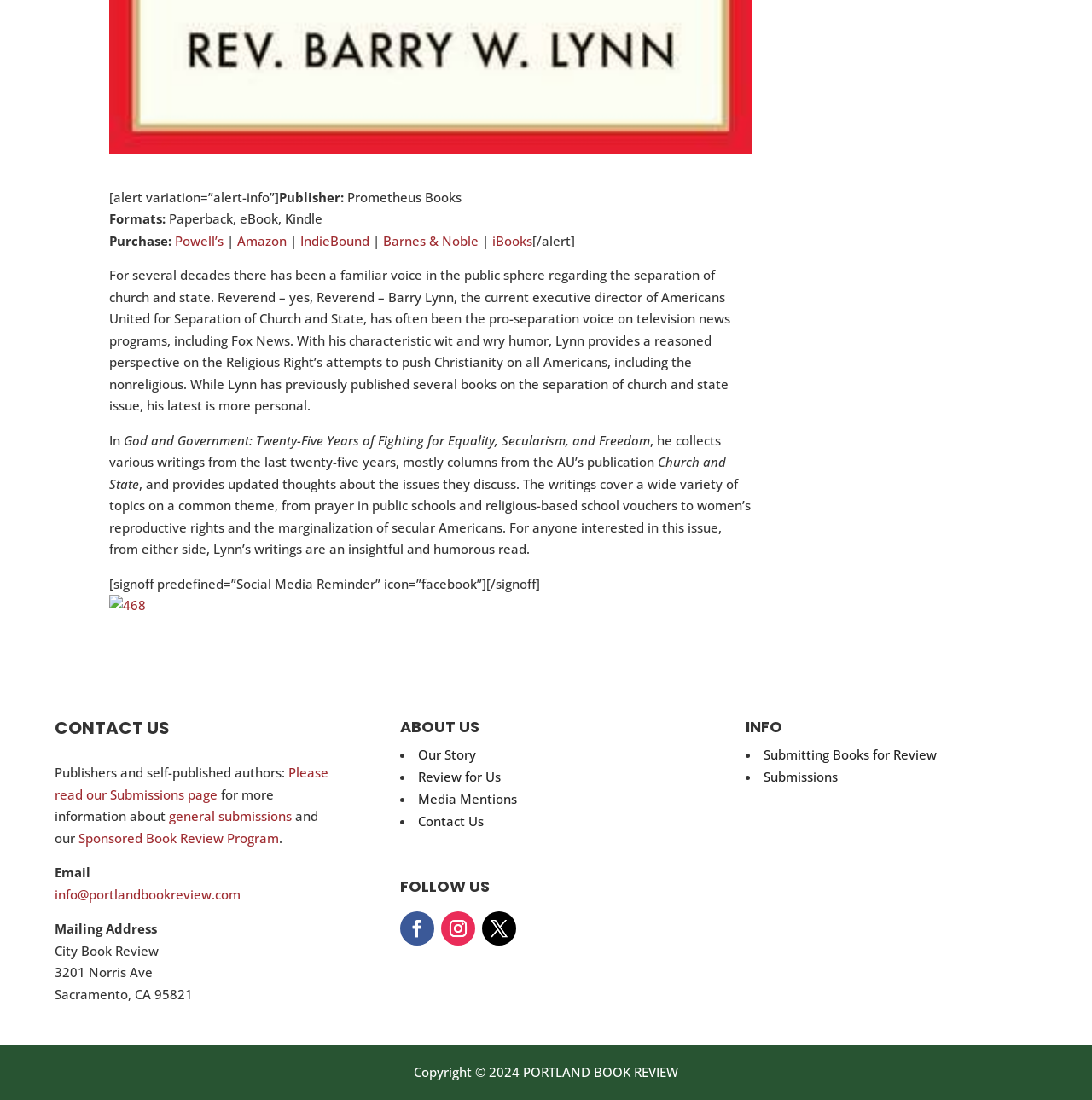What is the title of the book?
Give a detailed response to the question by analyzing the screenshot.

The title of the book can be found in the section that describes the book, where it says 'In God and Government: Twenty-Five Years of Fighting for Equality, Secularism, and Freedom, he collects various writings...'.